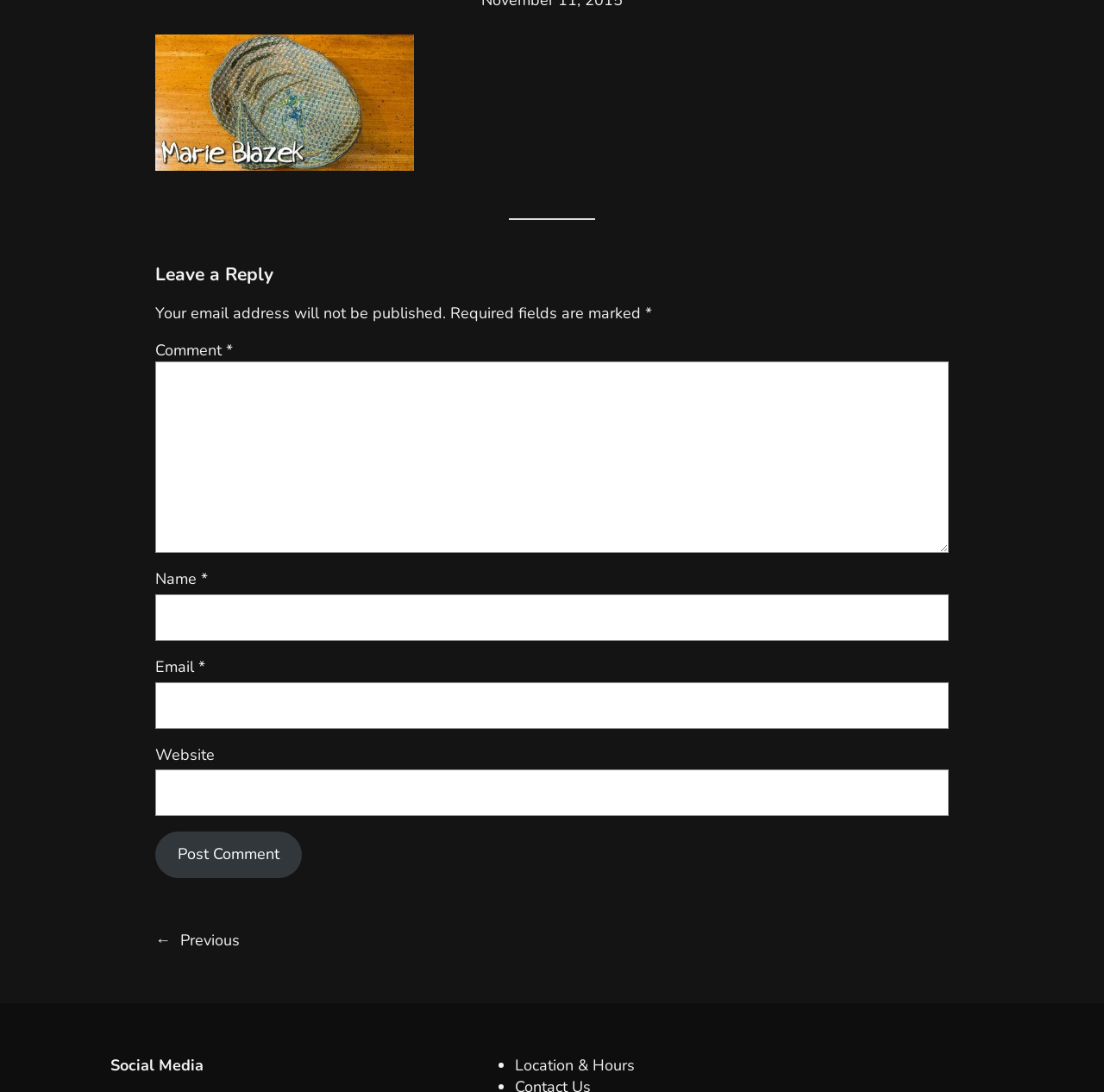Determine the bounding box coordinates of the UI element described below. Use the format (top-left x, top-left y, bottom-right x, bottom-right y) with floating point numbers between 0 and 1: parent_node: Name * name="author"

[0.141, 0.544, 0.859, 0.587]